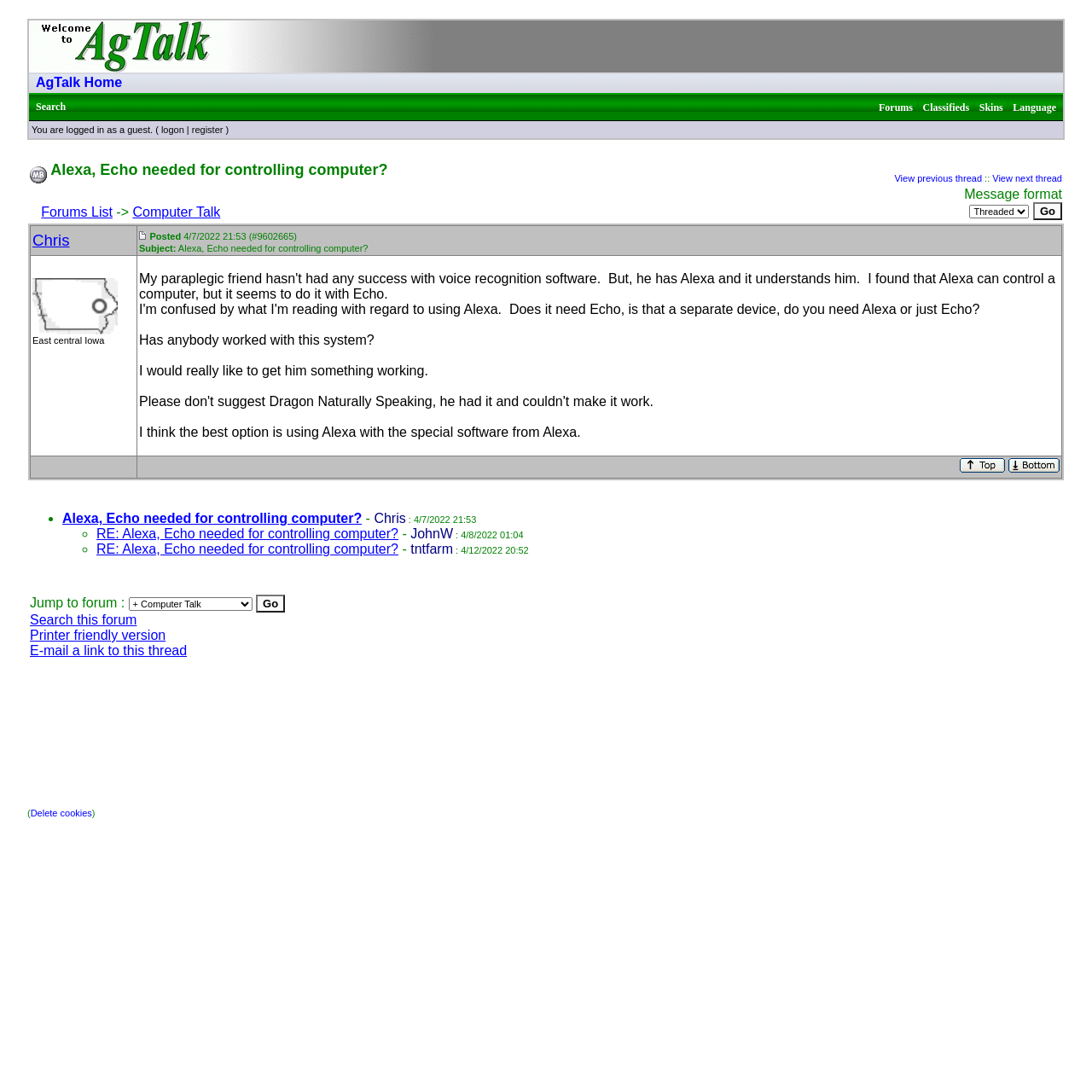Please indicate the bounding box coordinates for the clickable area to complete the following task: "View thread". The coordinates should be specified as four float numbers between 0 and 1, i.e., [left, top, right, bottom].

None